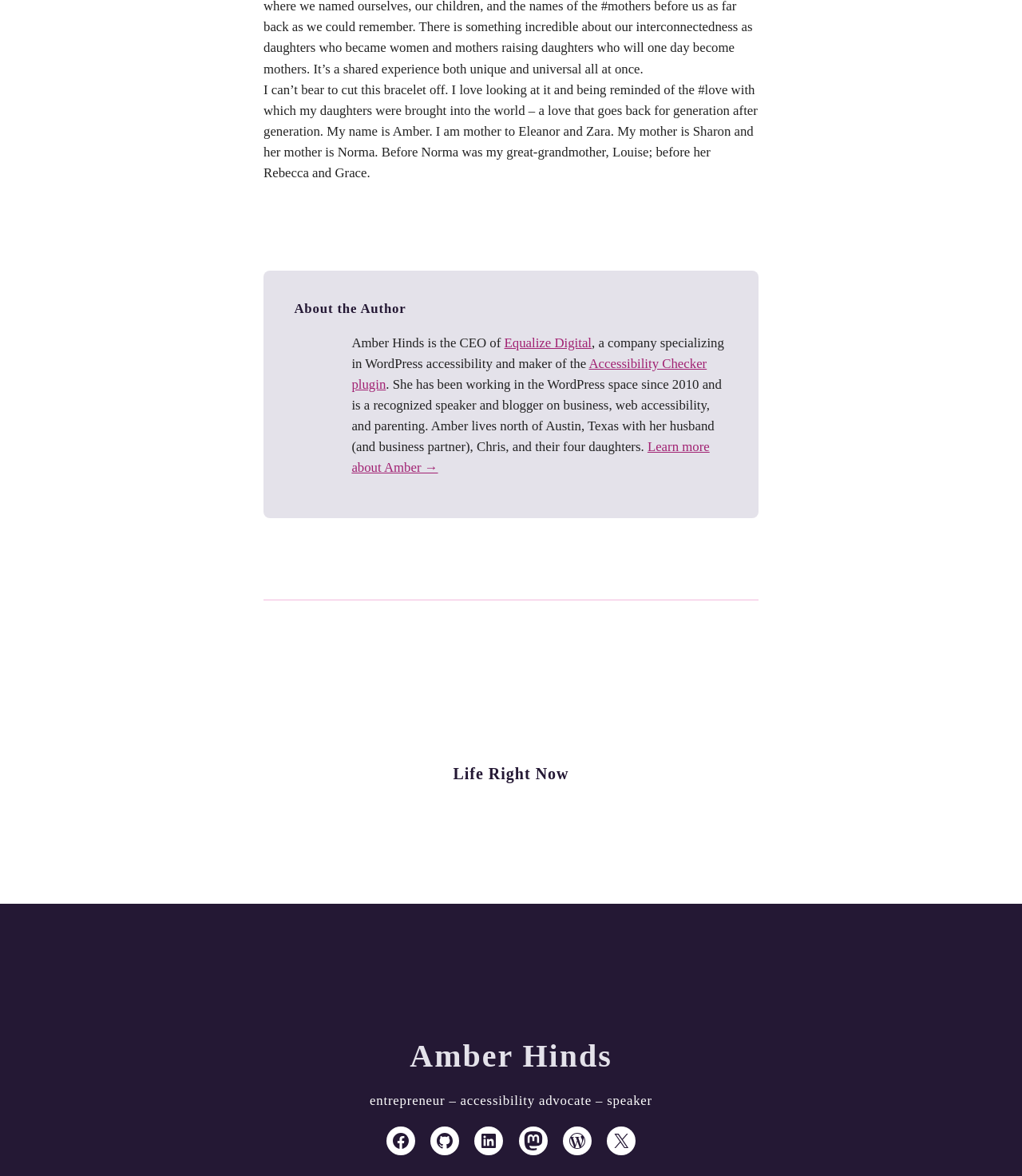Locate the bounding box coordinates of the clickable area needed to fulfill the instruction: "Click the 'ICV Certificate' link".

None